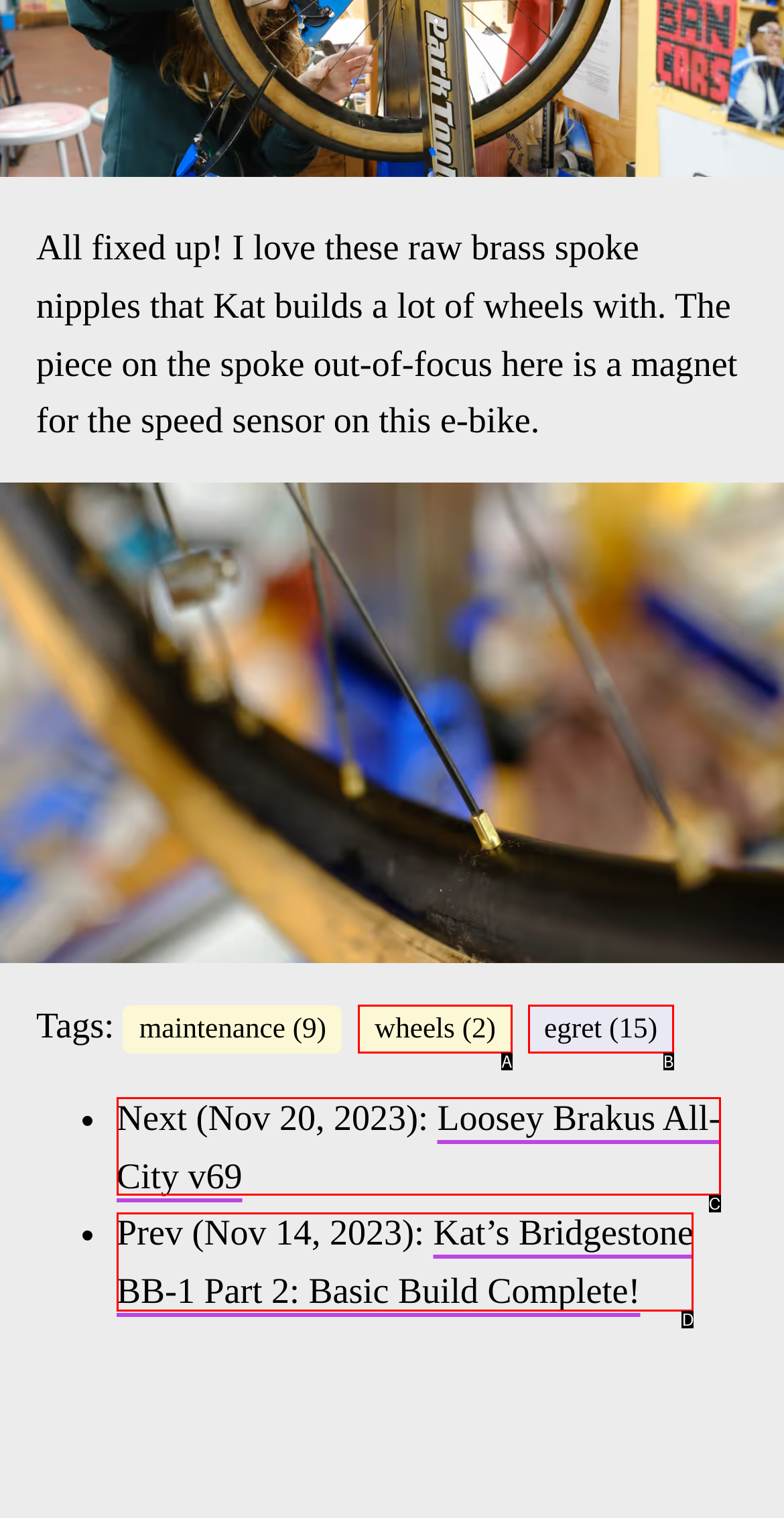Please select the letter of the HTML element that fits the description: Loosey Brakus All-City v69. Answer with the option's letter directly.

C